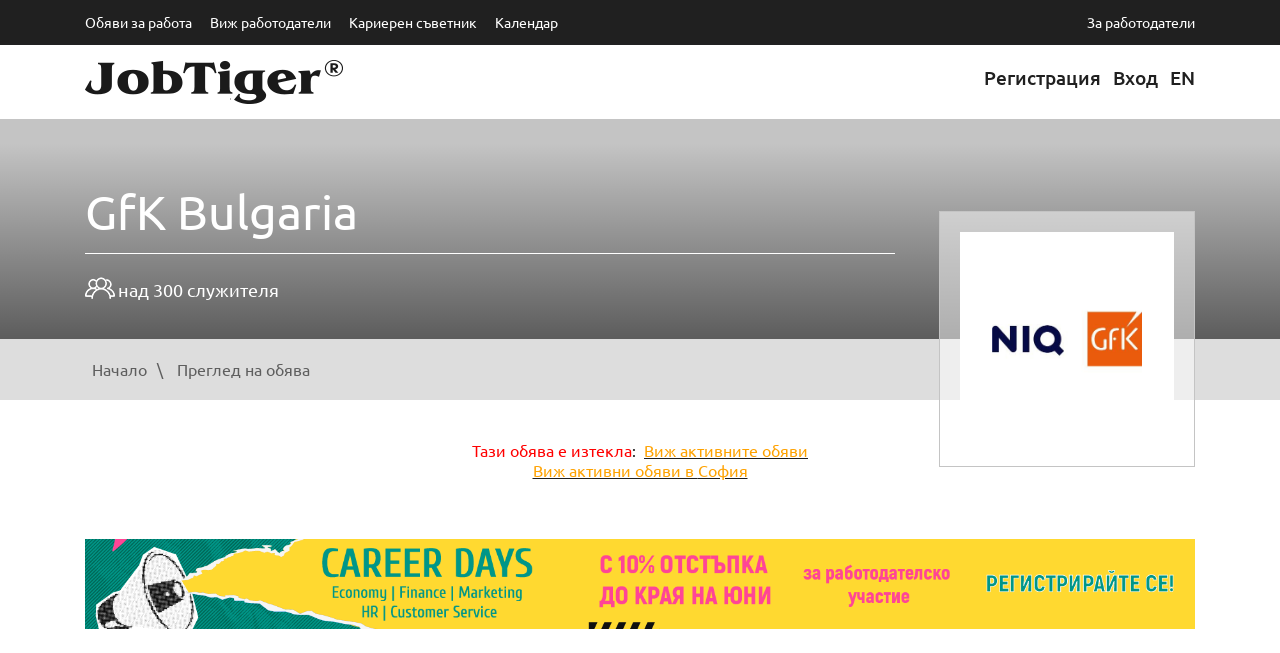Please locate the bounding box coordinates for the element that should be clicked to achieve the following instruction: "view more pictures". Ensure the coordinates are given as four float numbers between 0 and 1, i.e., [left, top, right, bottom].

None